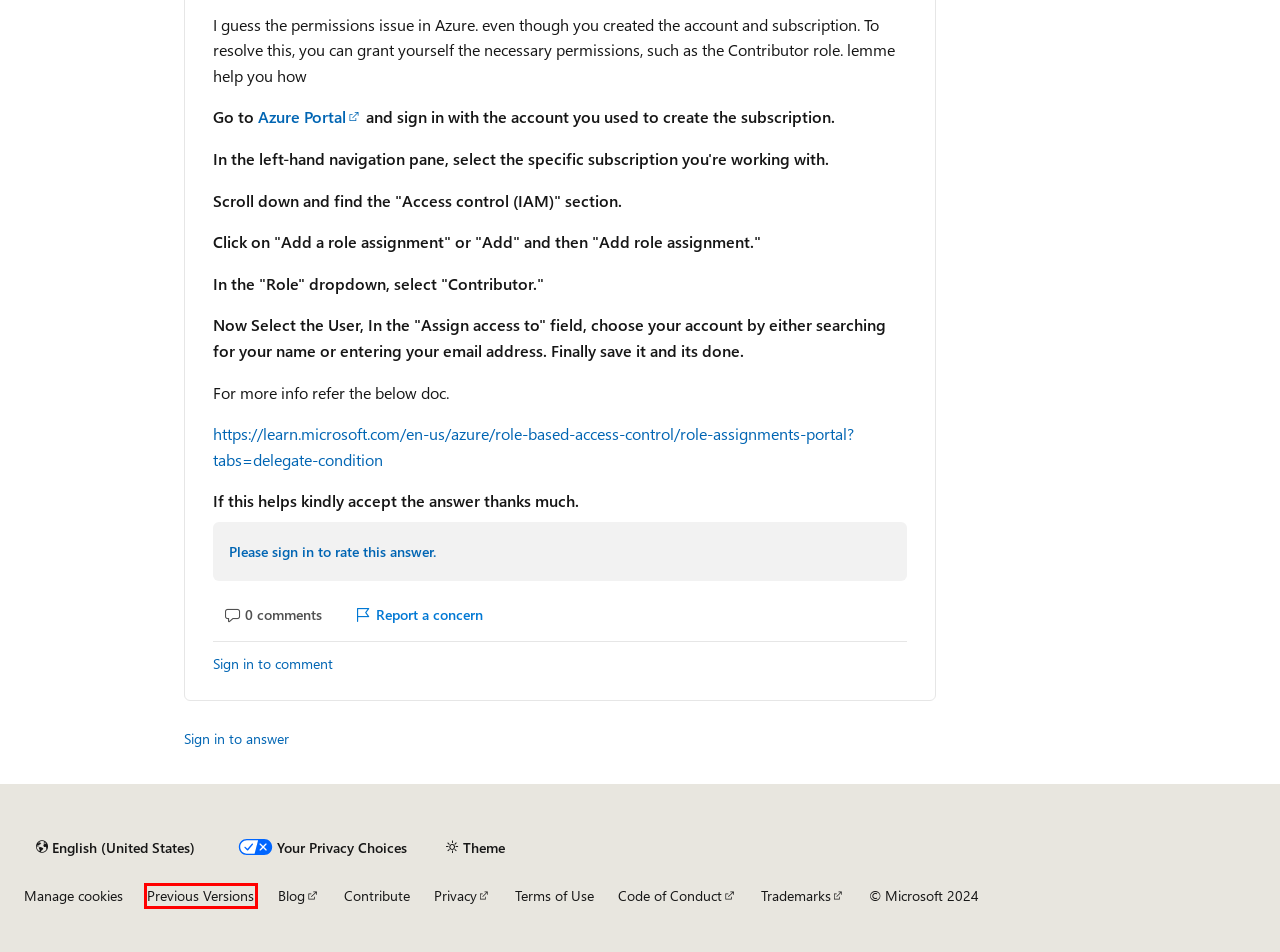Examine the screenshot of the webpage, noting the red bounding box around a UI element. Pick the webpage description that best matches the new page after the element in the red bounding box is clicked. Here are the candidates:
A. Assign Azure roles using the Azure portal - Azure RBAC | Microsoft Learn
B. Contribute to Microsoft Learn - Contributor guide | Microsoft Learn
C. Questions - Microsoft Q&A
D. Microsoft Q&A Code of Conduct | Microsoft Learn
E. Terms of Use | Microsoft Learn
F. Registration | Microsoft Learn Challenge: Build Edition
G. Microsoft previous versions of technical documentation | Microsoft Learn
H. Trademark and Brand Guidelines | Microsoft Legal

G